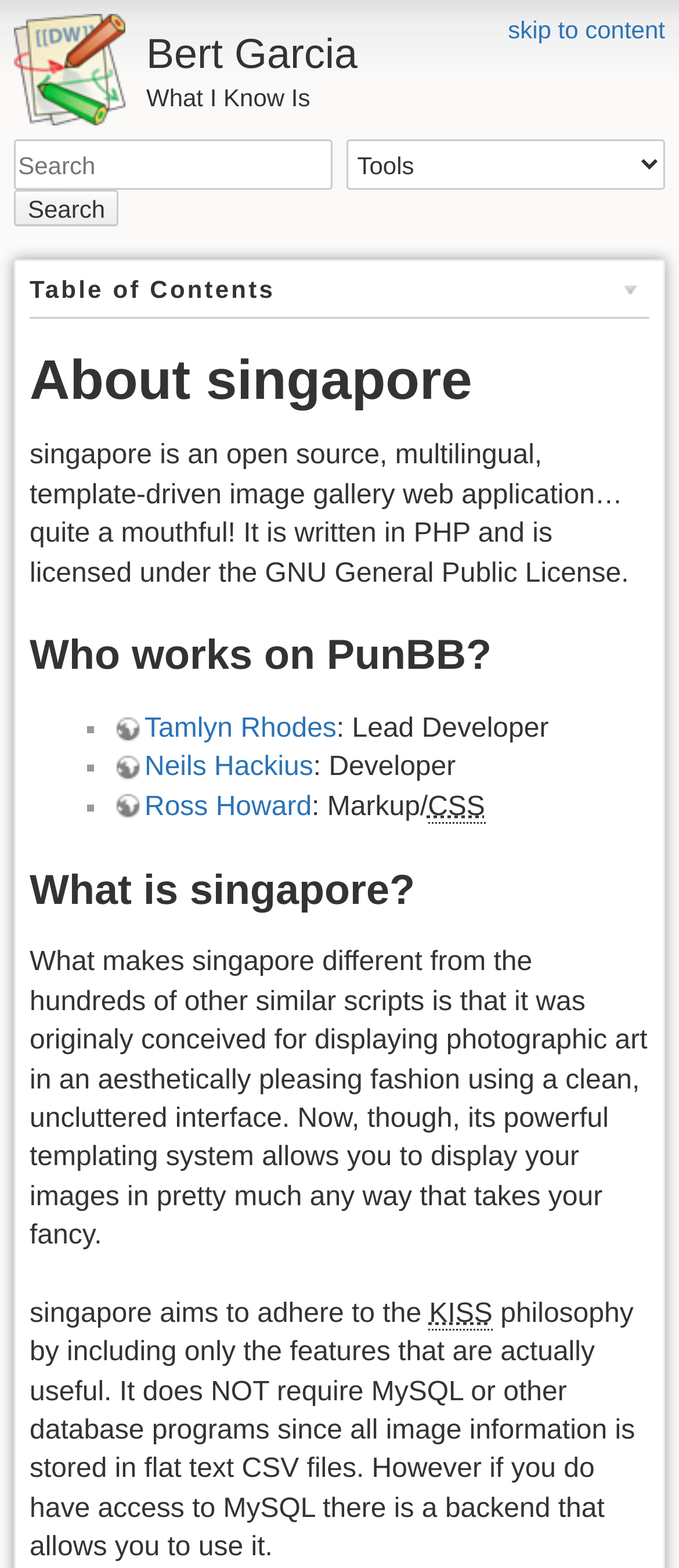Detail the various sections and features of the webpage.

The webpage is about Bert Garcia and his involvement in the singapore image gallery web application. At the top, there is a link to "skip to content" and a heading with the title "Bert Garcia". Below the title, there is a section with a search bar and a button to search. To the right of the search bar, there is a combobox labeled "Tools".

The main content of the page is divided into several sections. The first section is titled "Table of Contents" and is followed by a section about singapore, which includes a brief description of the application. Below this, there is a section titled "Who works on PunBB?" that lists the contributors to the project, including Tamlyn Rhodes, Neils Hackius, and Ross Howard, with their respective roles.

Further down the page, there is a section titled "What is singapore?" that provides more information about the application, including its unique features and design philosophy. The text explains that singapore is designed to display photographic art in an aesthetically pleasing fashion and that it adheres to the "Keep it simple stupid" philosophy by only including useful features. The page also mentions that singapore does not require MySQL or other database programs, as all image information is stored in flat text CSV files.